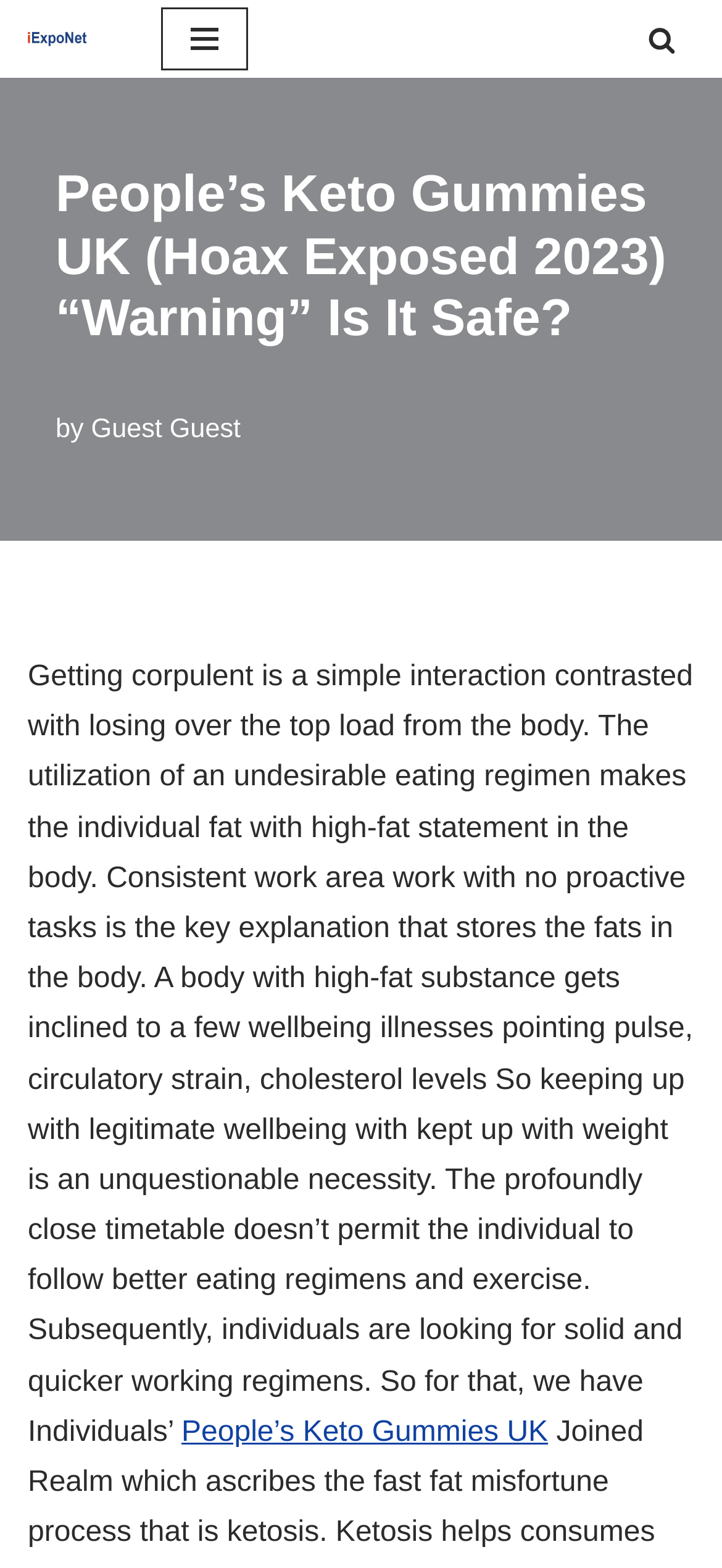Locate the bounding box of the user interface element based on this description: "aria-label="Search"".

[0.897, 0.016, 0.936, 0.034]